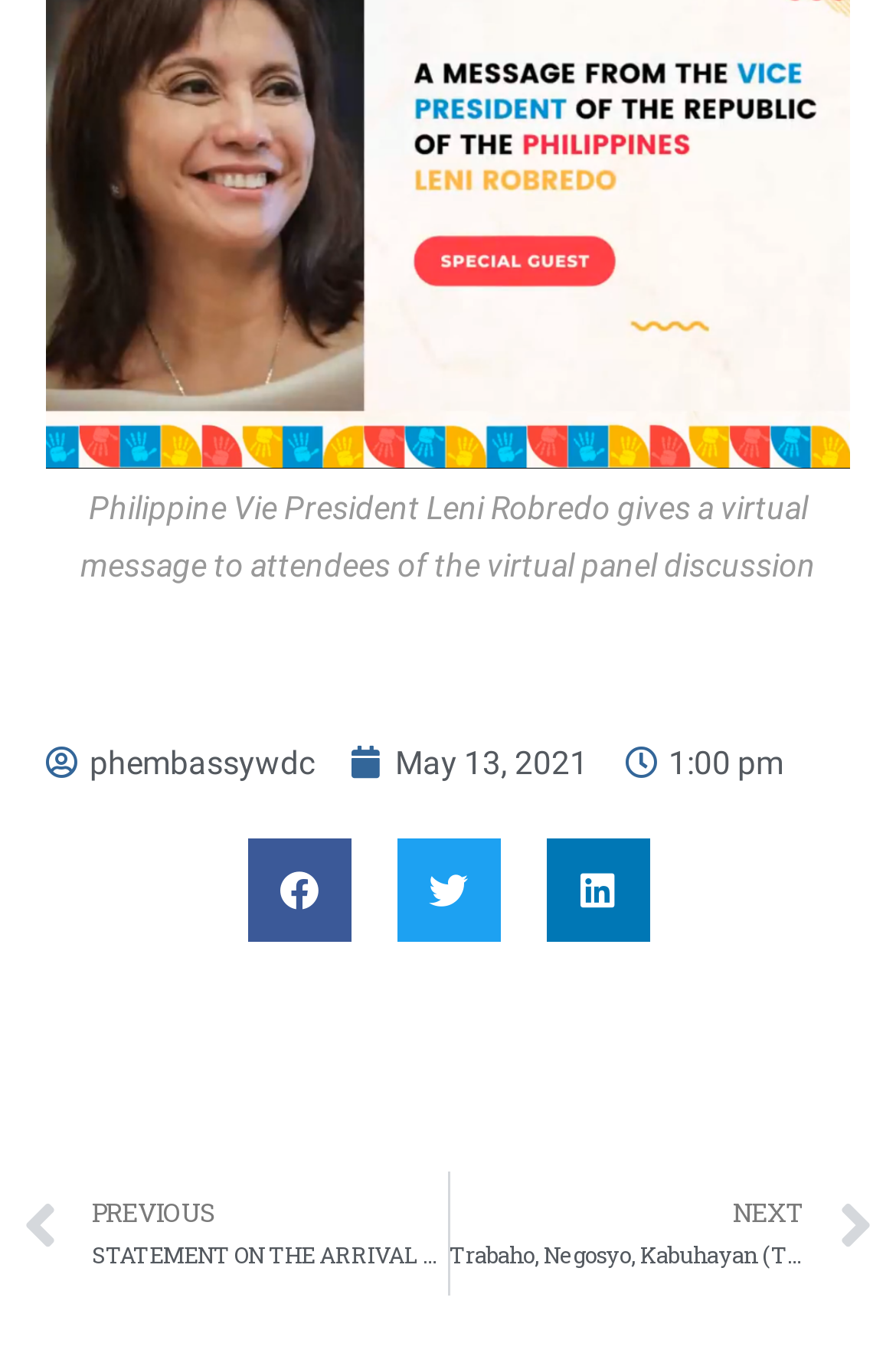What is the time of the virtual panel discussion?
Please answer the question as detailed as possible based on the image.

The answer can be found in the time element which contains the text '1:00 pm'. This text indicates the time of the virtual panel discussion.